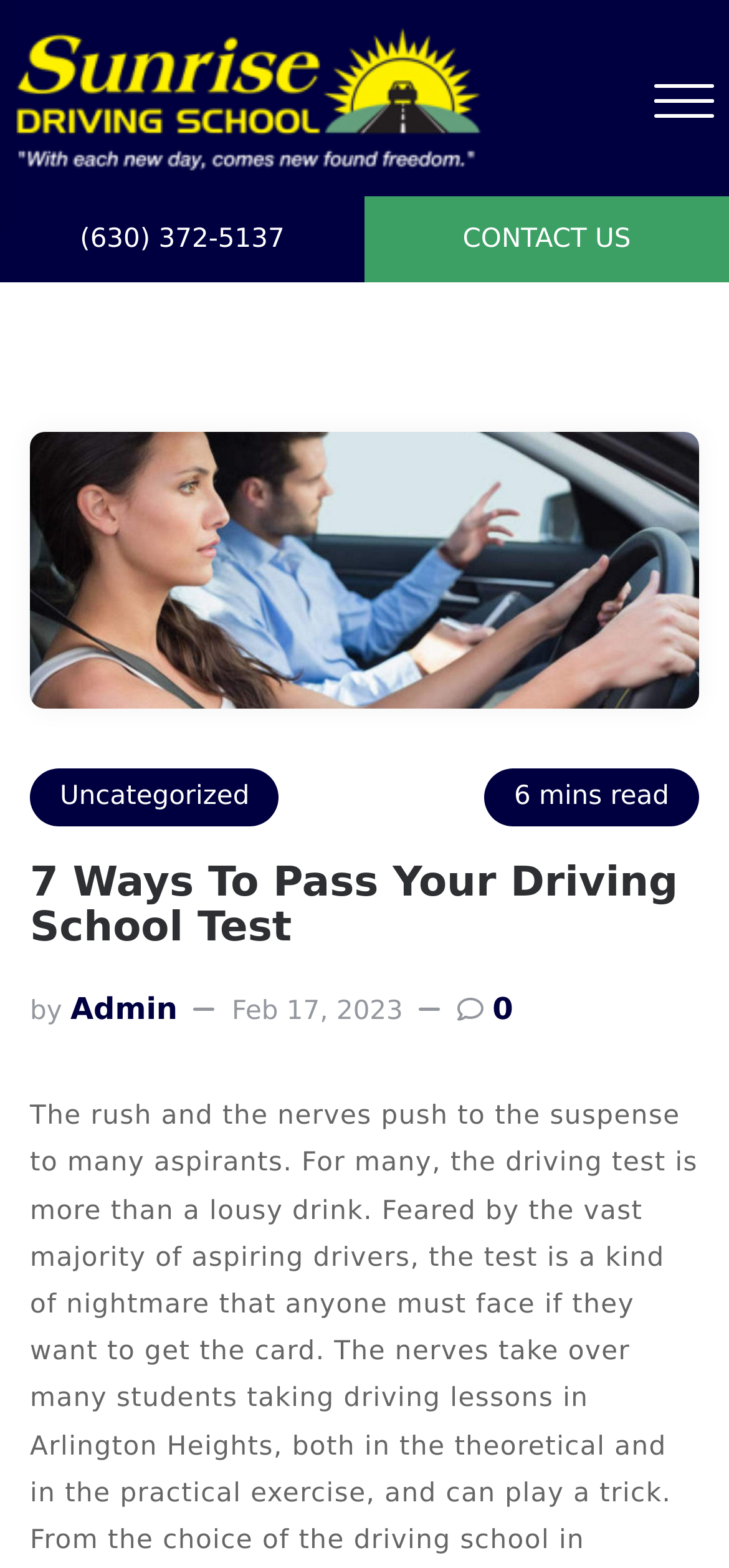Give a concise answer using one word or a phrase to the following question:
How many minutes does it take to read the article?

6 mins